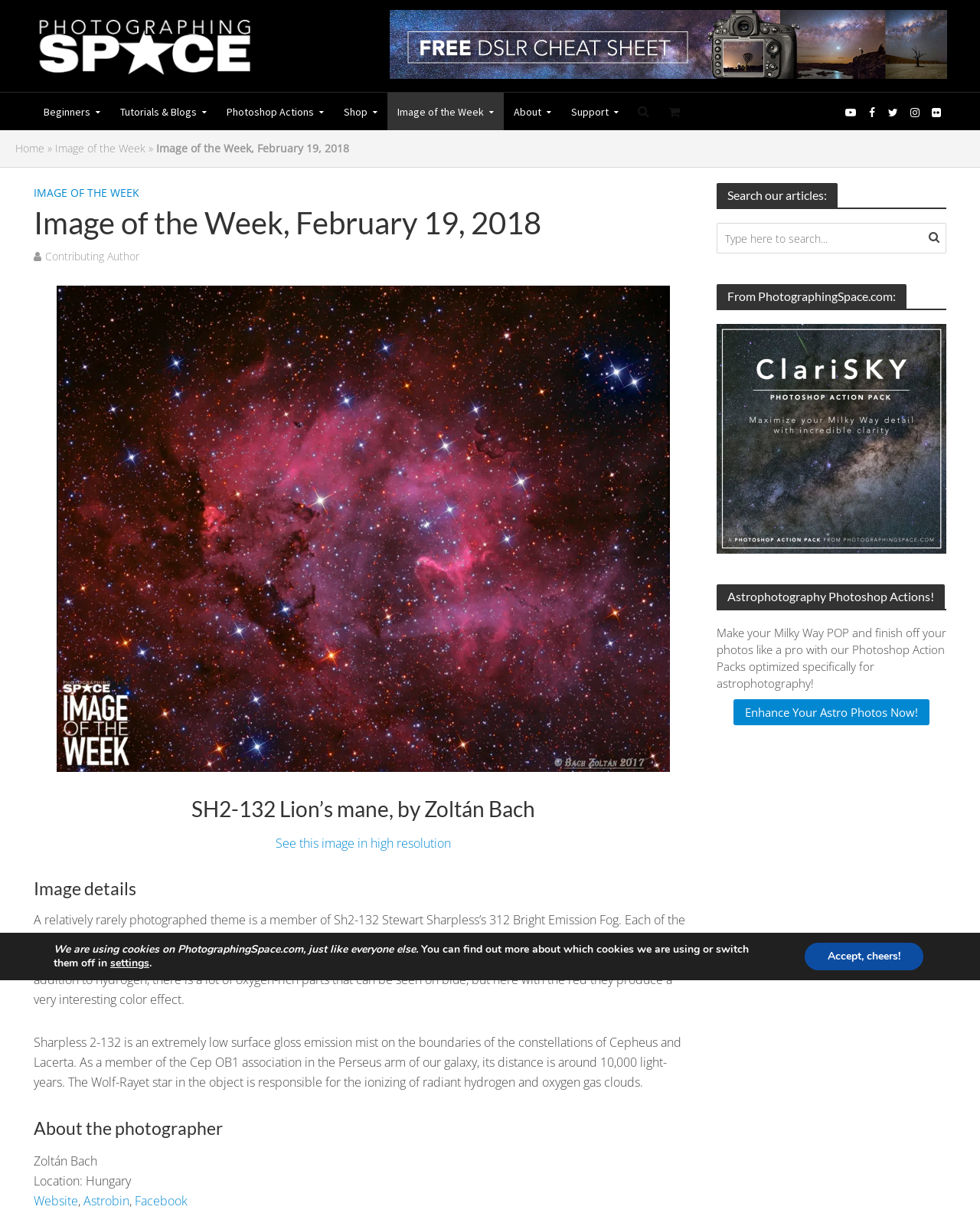Indicate the bounding box coordinates of the element that needs to be clicked to satisfy the following instruction: "Explore Photoshop Actions". The coordinates should be four float numbers between 0 and 1, i.e., [left, top, right, bottom].

[0.731, 0.478, 0.966, 0.498]